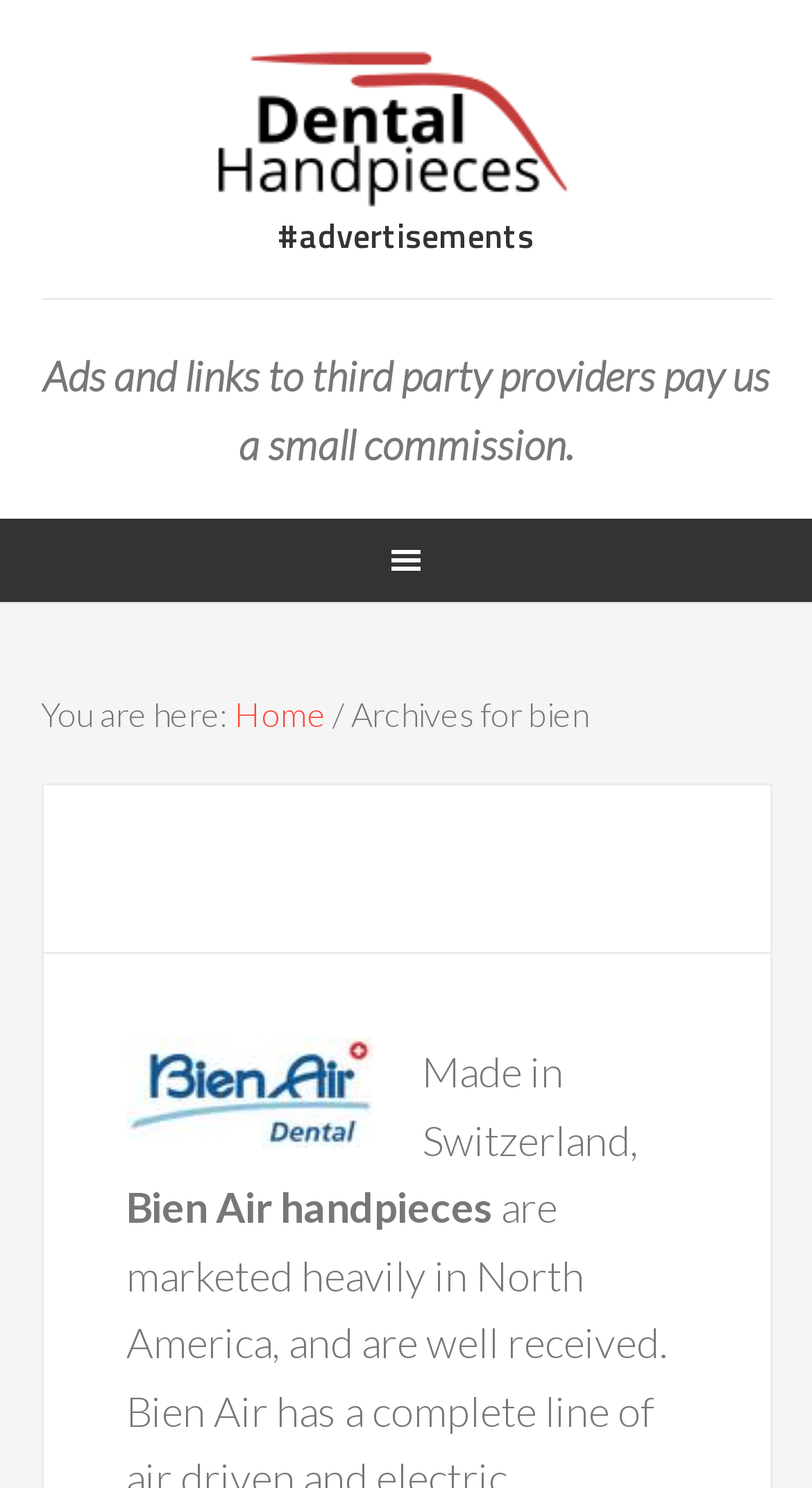Convey a detailed summary of the webpage, mentioning all key elements.

The webpage is about Dental Handpieces, specifically the archives for "bien". At the top, there is a link to "Dental Handpieces" that spans almost the entire width of the page. Below it, there is a heading labeled "#advertisements" followed by a static text that explains how ads and links to third-party providers generate a small commission.

On the left side of the page, there is a navigation menu labeled "Main" that contains a breadcrumb trail. The breadcrumb trail starts with a "You are here:" label, followed by a link to "Home", a separator, and then the current archive label "Archives for bien".

To the right of the navigation menu, there is a section that appears to be the main content area. It starts with a header that contains an image of "bien air handpieces" on the left side, taking up about a third of the width. Below the image, there are two lines of static text. The first line reads "Made in Switzerland," and the second line reads "Bien Air handpieces".